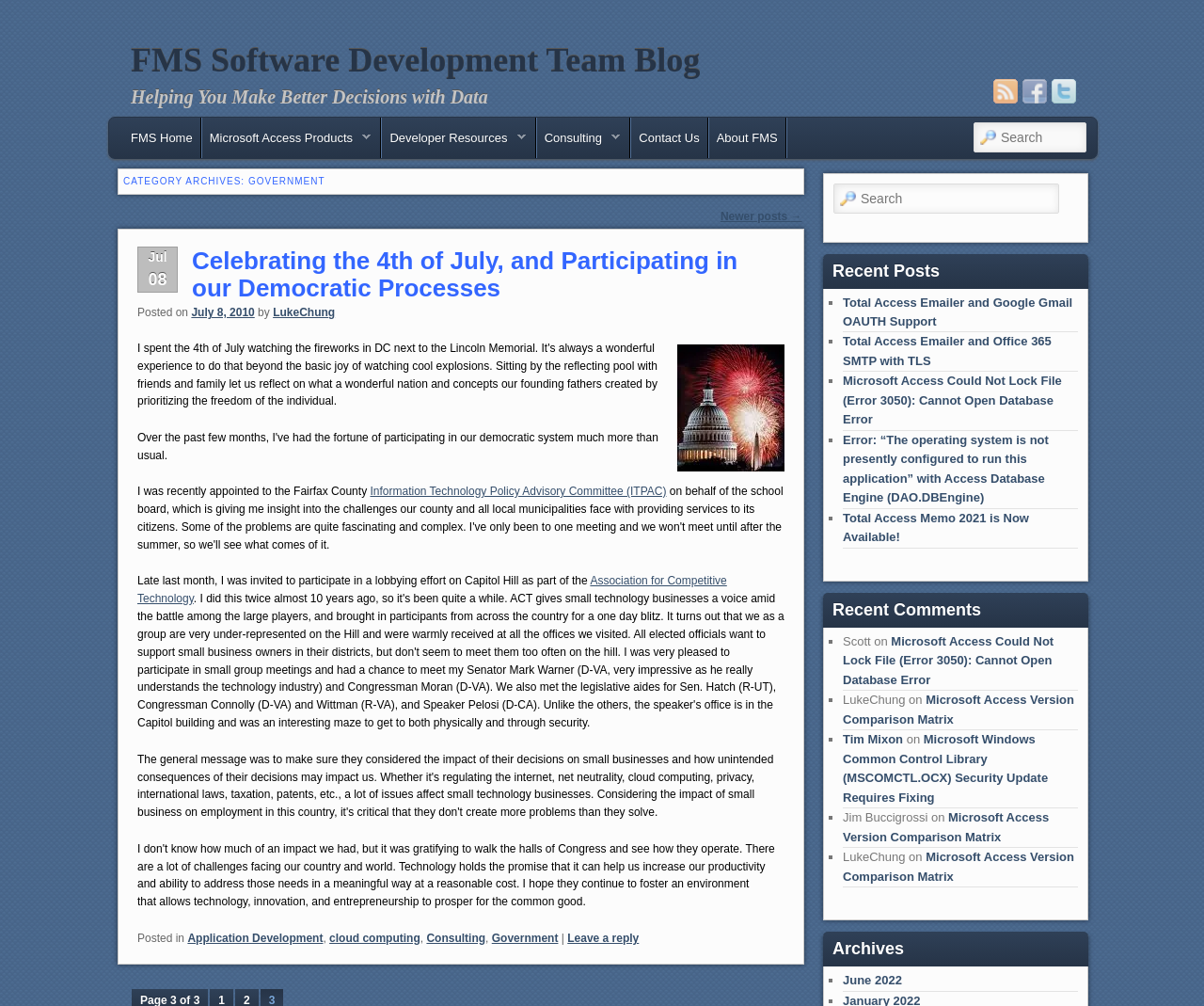Please mark the bounding box coordinates of the area that should be clicked to carry out the instruction: "Search for something".

[0.809, 0.122, 0.902, 0.152]